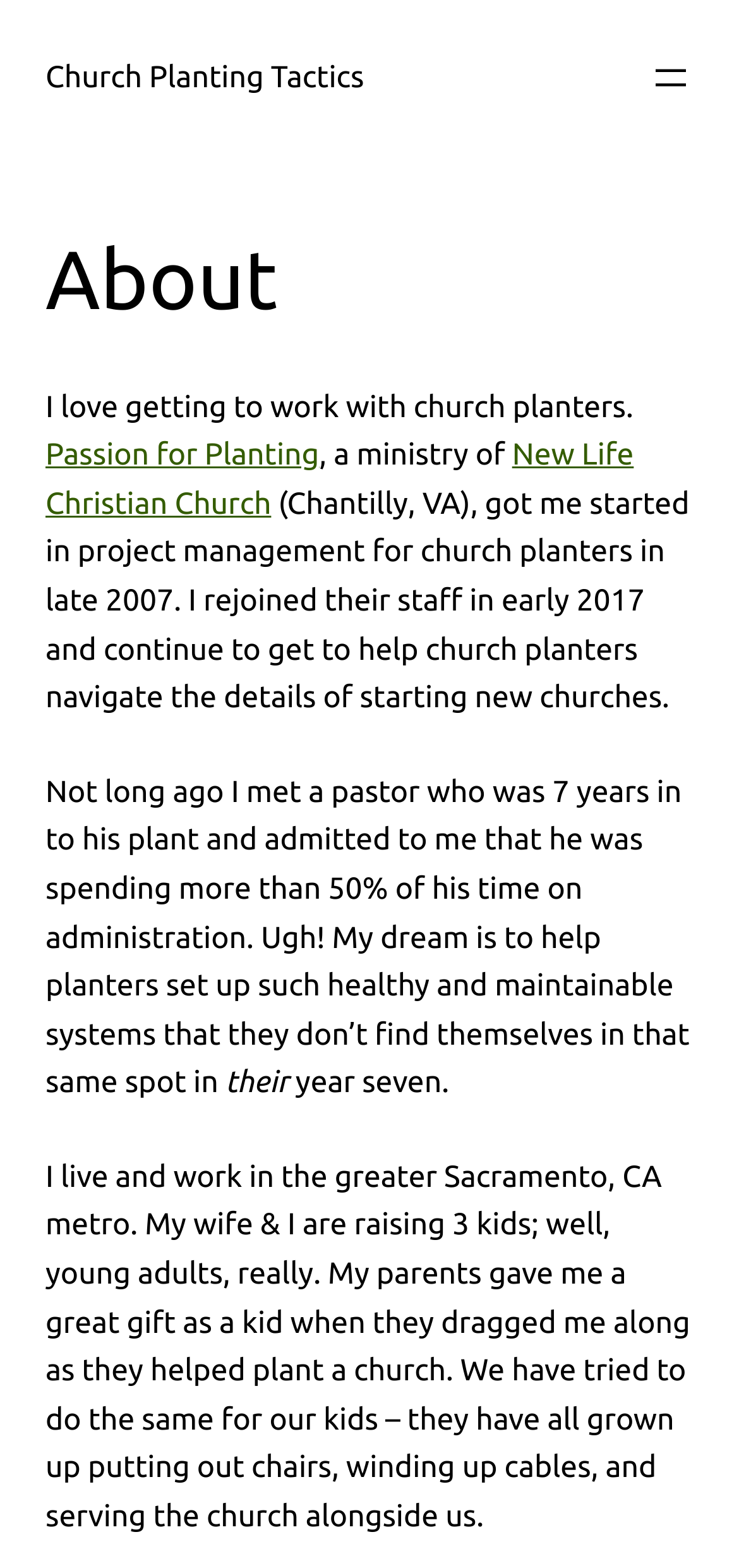Identify the main heading of the webpage and provide its text content.

Church Planting Tactics